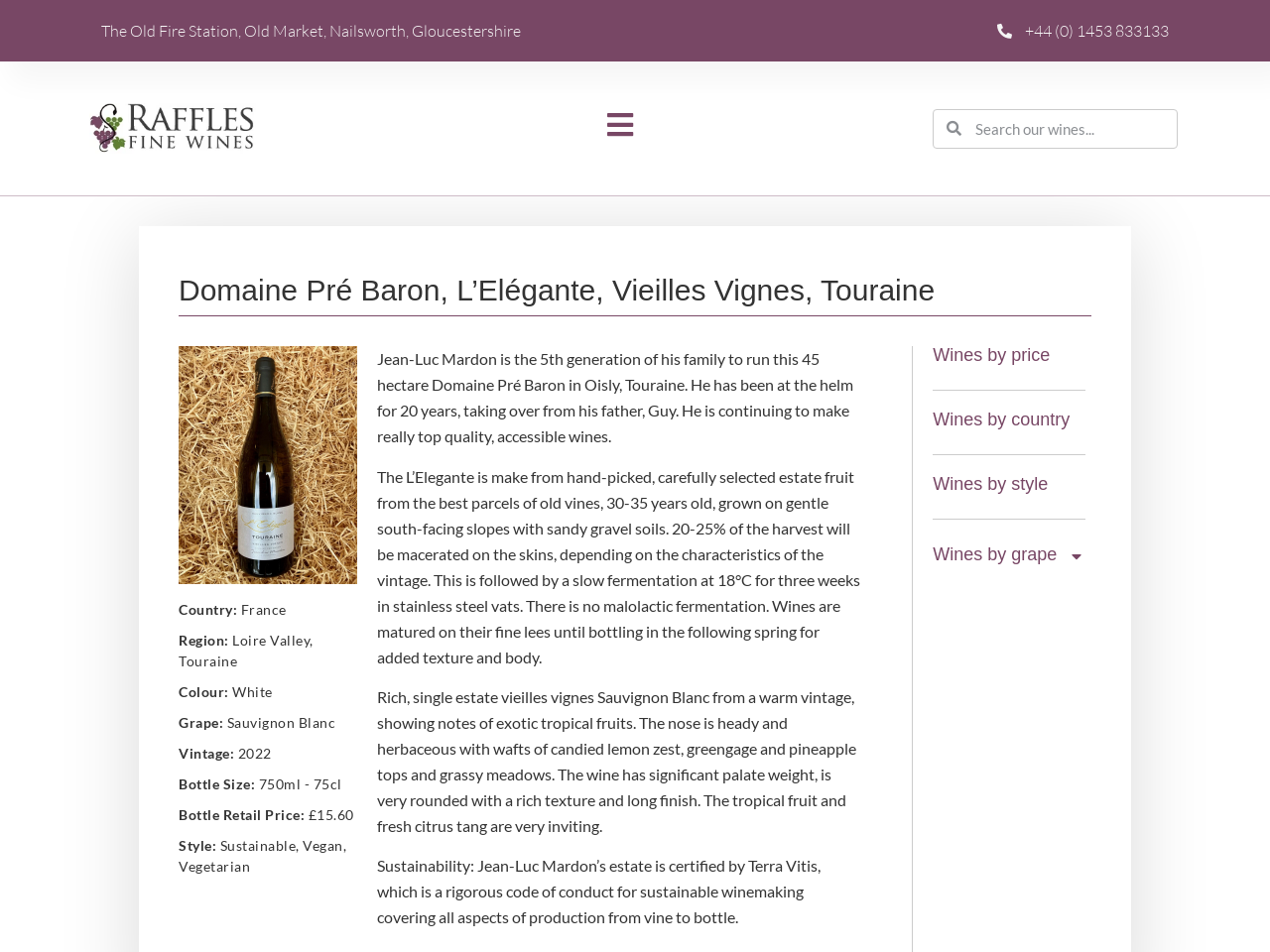Give a detailed account of the webpage.

This webpage is about a wine product, specifically Domaine Pré Baron, L'Elégante, Vieilles Vignes, Touraine. At the top left, there is a logo of Raffles Fine Wines UK, accompanied by a phone number and an address. On the top right, there is a search bar.

Below the logo, there is a heading that displays the name of the wine product. Underneath, there are several sections of information about the wine, including its country of origin, region, color, grape variety, vintage, bottle size, and retail price. These sections are arranged in a vertical list, with each section consisting of a label and a value.

Following the wine information sections, there are three paragraphs of text that describe the wine maker, the wine production process, and the characteristics of the wine. These paragraphs are arranged in a vertical list, with the first paragraph starting from the left edge of the page and the subsequent paragraphs indented slightly to the right.

On the right side of the page, there are four headings: "Wines by price", "Wines by country", "Wines by style", and "Wines by grape". Each heading is a link, and they are arranged in a vertical list. Below these headings, there is a button labeled "Menu Toggle".

Overall, the webpage is focused on providing detailed information about the wine product, with a clean and organized layout that makes it easy to navigate.